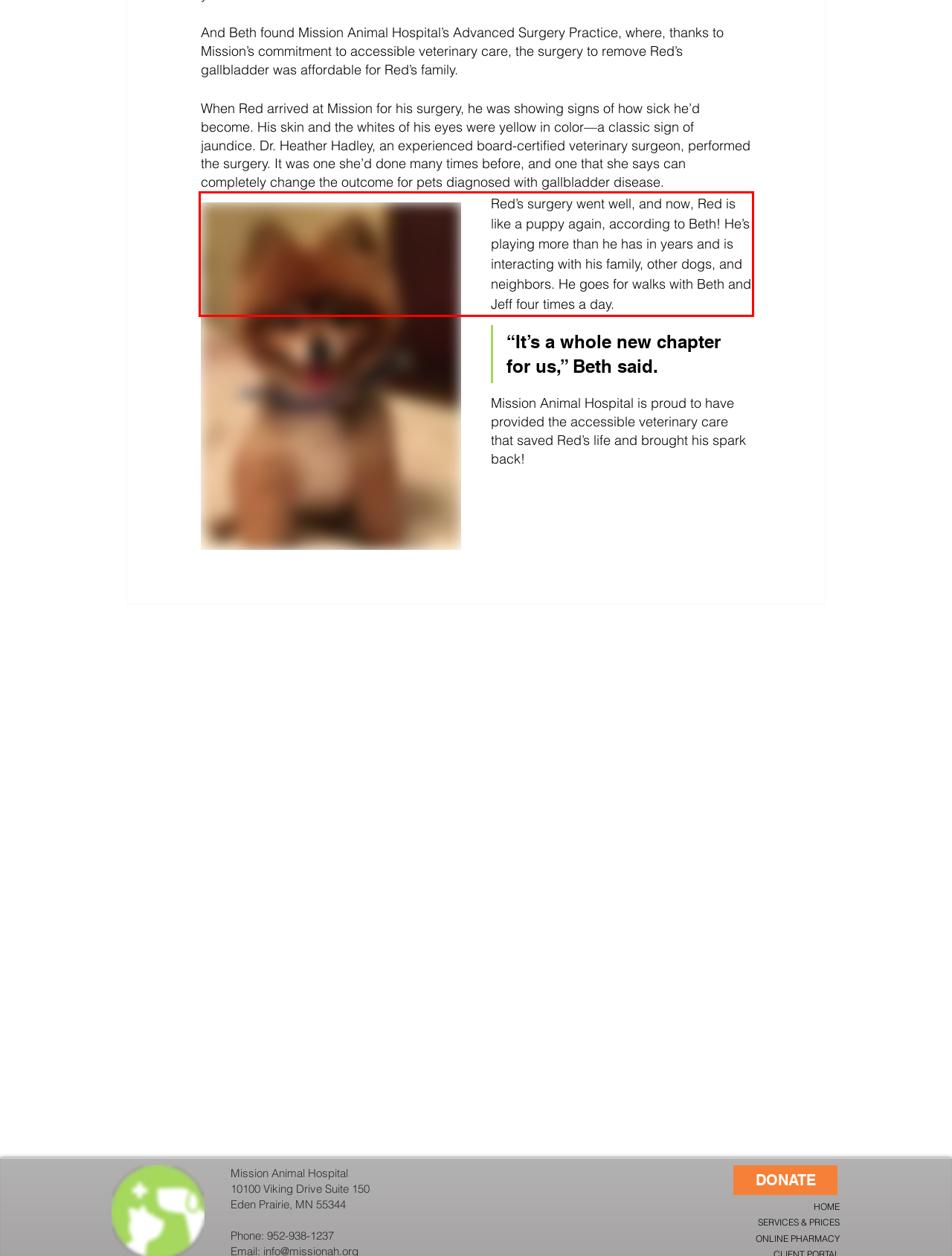Given a screenshot of a webpage containing a red bounding box, perform OCR on the text within this red bounding box and provide the text content.

Red’s surgery went well, and now, Red is like a puppy again, according to Beth! He’s playing more than he has in years and is interacting with his family, other dogs, and neighbors. He goes for walks with Beth and Jeff four times a day.